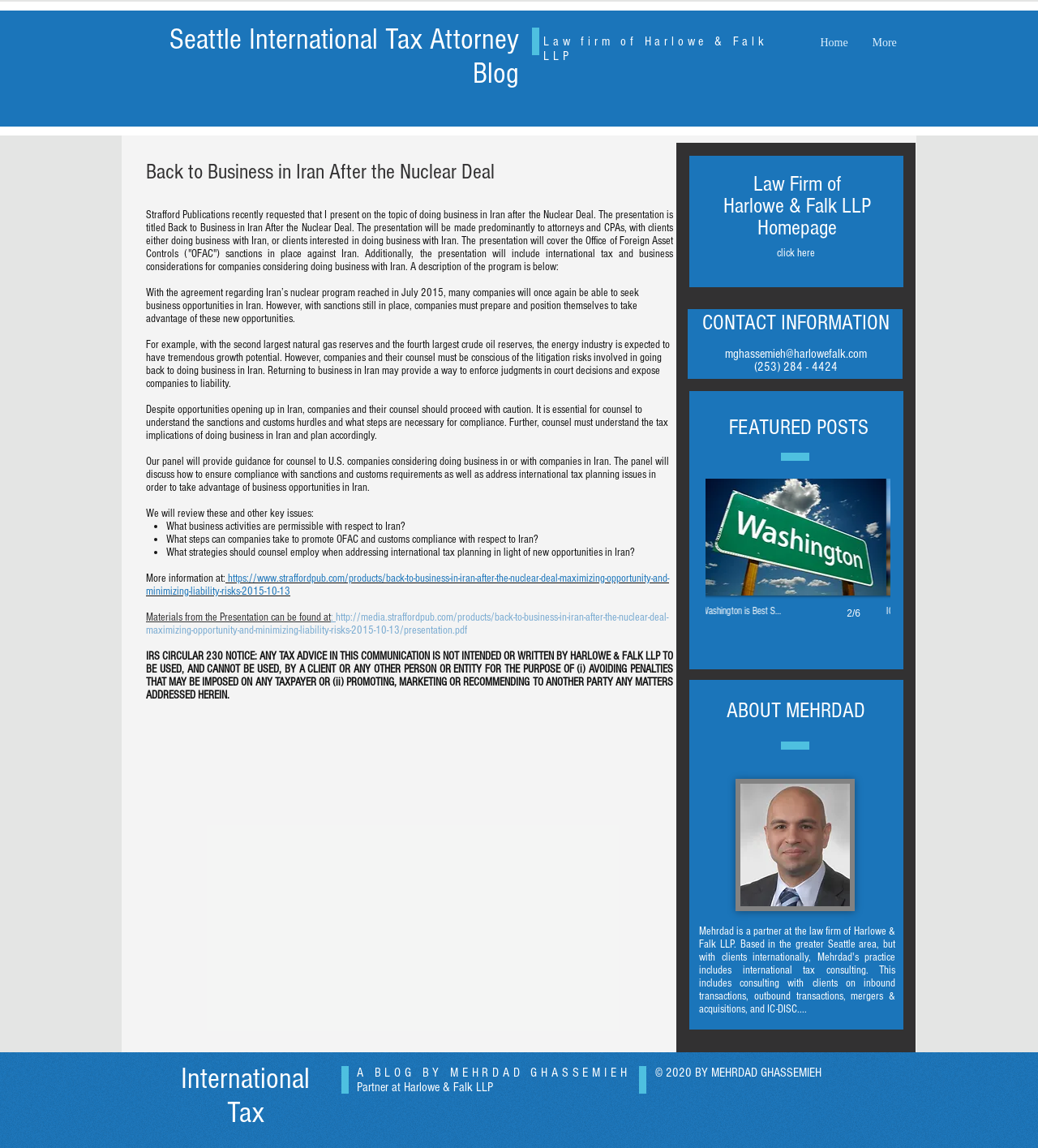Explain in detail what is displayed on the webpage.

This webpage is about doing business in Iran after the nuclear deal. At the top, there is a heading "Seattle International Tax Attorney Blog" followed by the law firm's name "Law firm of Harlowe & Falk LLP". Below that, there is a navigation menu with links to "Home" and "More". 

The main content of the page is divided into sections. The first section has a heading "Back to Business in Iran After the Nuclear Deal" and describes a presentation by the author on the topic of doing business in Iran after the nuclear deal. The presentation covers the Office of Foreign Asset Controls ("OFAC") sanctions in place against Iran, international tax and business considerations for companies considering doing business with Iran.

The next section provides more information about the presentation, including the target audience and the topics that will be covered. There is also a description of the program and a list of key issues that will be discussed, including what business activities are permissible with respect to Iran, steps companies can take to promote OFAC and customs compliance, and strategies for international tax planning.

Below that, there are links to more information about the presentation and materials from the presentation. There is also a notice about tax advice and a disclaimer.

On the right side of the page, there are links to the law firm's homepage, contact information, and information about the author, Mehrdad Ghassemieh. There is also a photo of the author and a brief description of his practice.

At the bottom of the page, there are featured posts, including a slideshow gallery with links to other articles, such as "IC-DISC, Basics of the Export Tax In" and "Washington is Best State to Incorpor". There is also a section with a heading "International Tax" and a brief description of the author's blog.